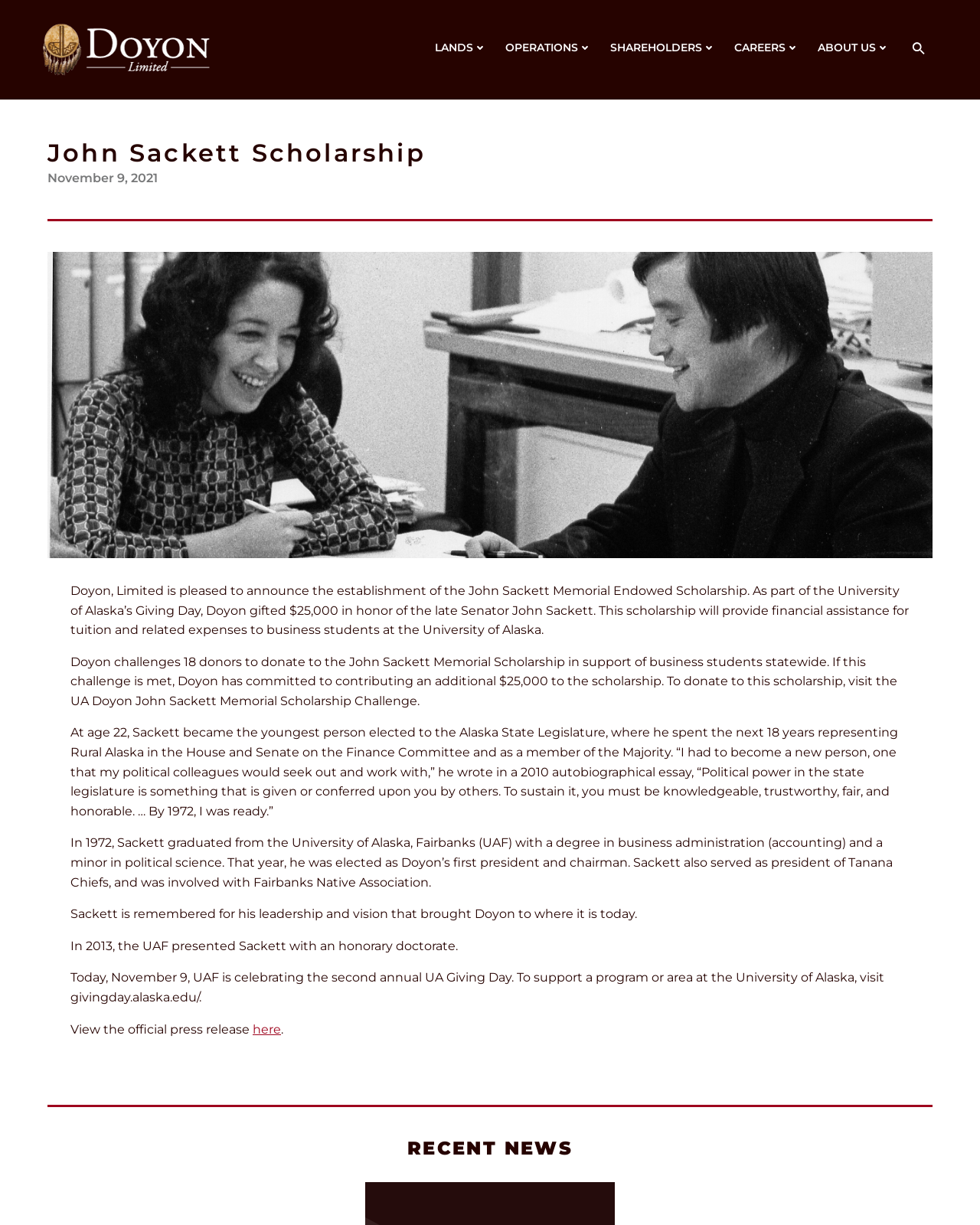What was John Sackett's degree in?
Look at the screenshot and give a one-word or phrase answer.

Business administration (accounting)